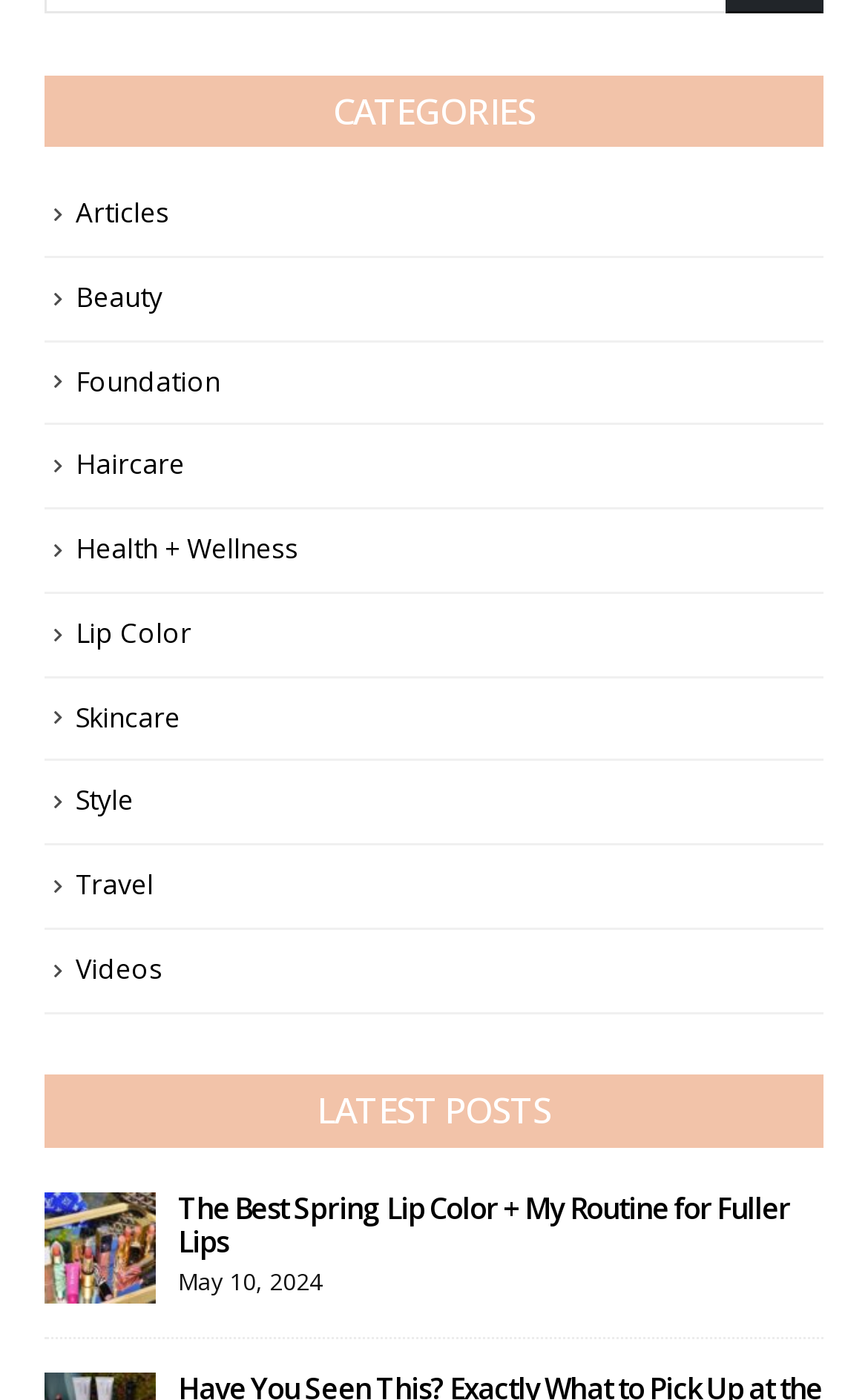Please identify the bounding box coordinates of where to click in order to follow the instruction: "Read the 'LATEST POSTS' section".

[0.051, 0.768, 0.949, 0.82]